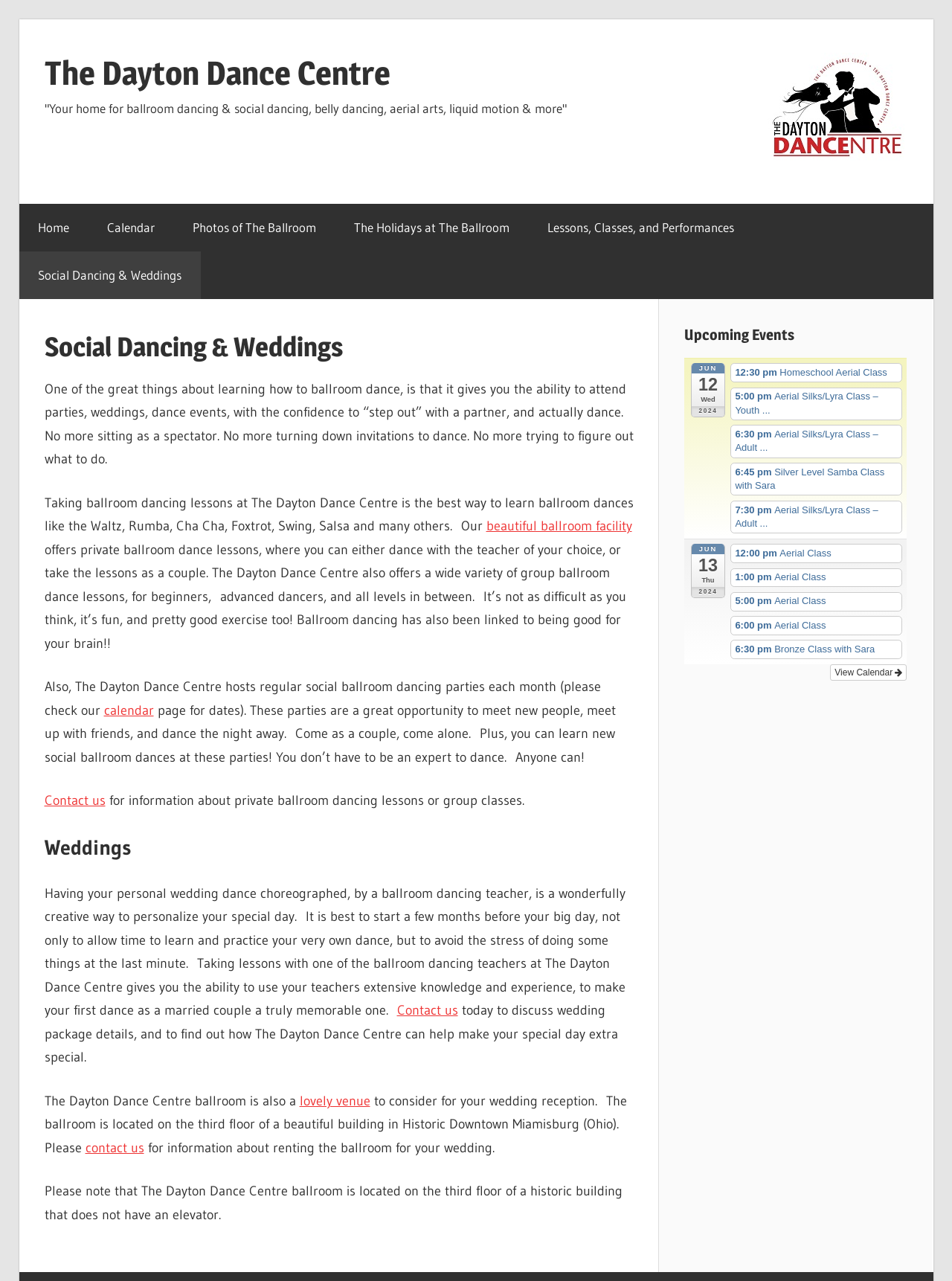For the element described, predict the bounding box coordinates as (top-left x, top-left y, bottom-right x, bottom-right y). All values should be between 0 and 1. Element description: 1:00 pm Aerial Class

[0.767, 0.443, 0.948, 0.458]